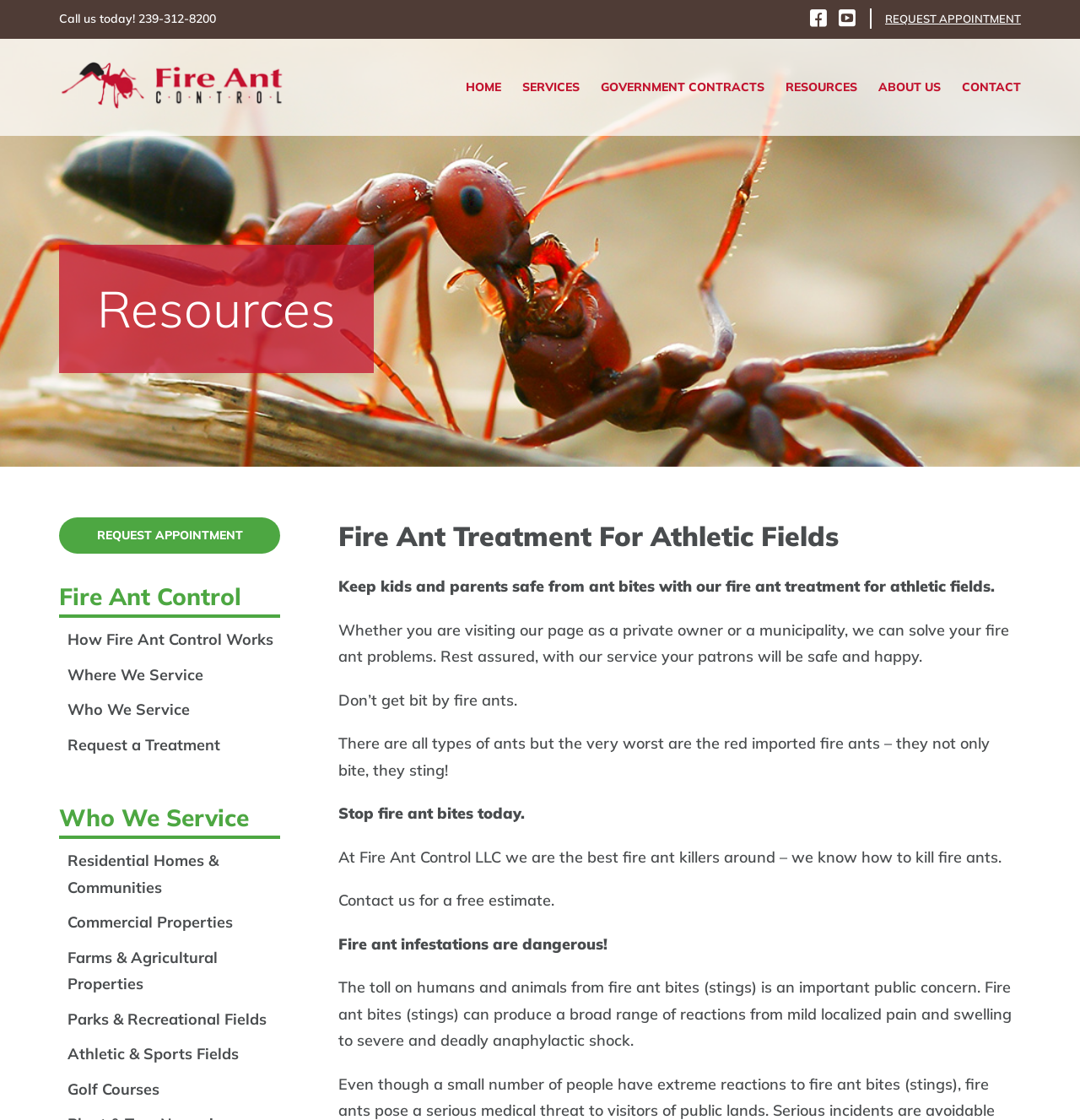Find the bounding box coordinates of the area to click in order to follow the instruction: "Request an appointment".

[0.805, 0.0, 0.945, 0.034]